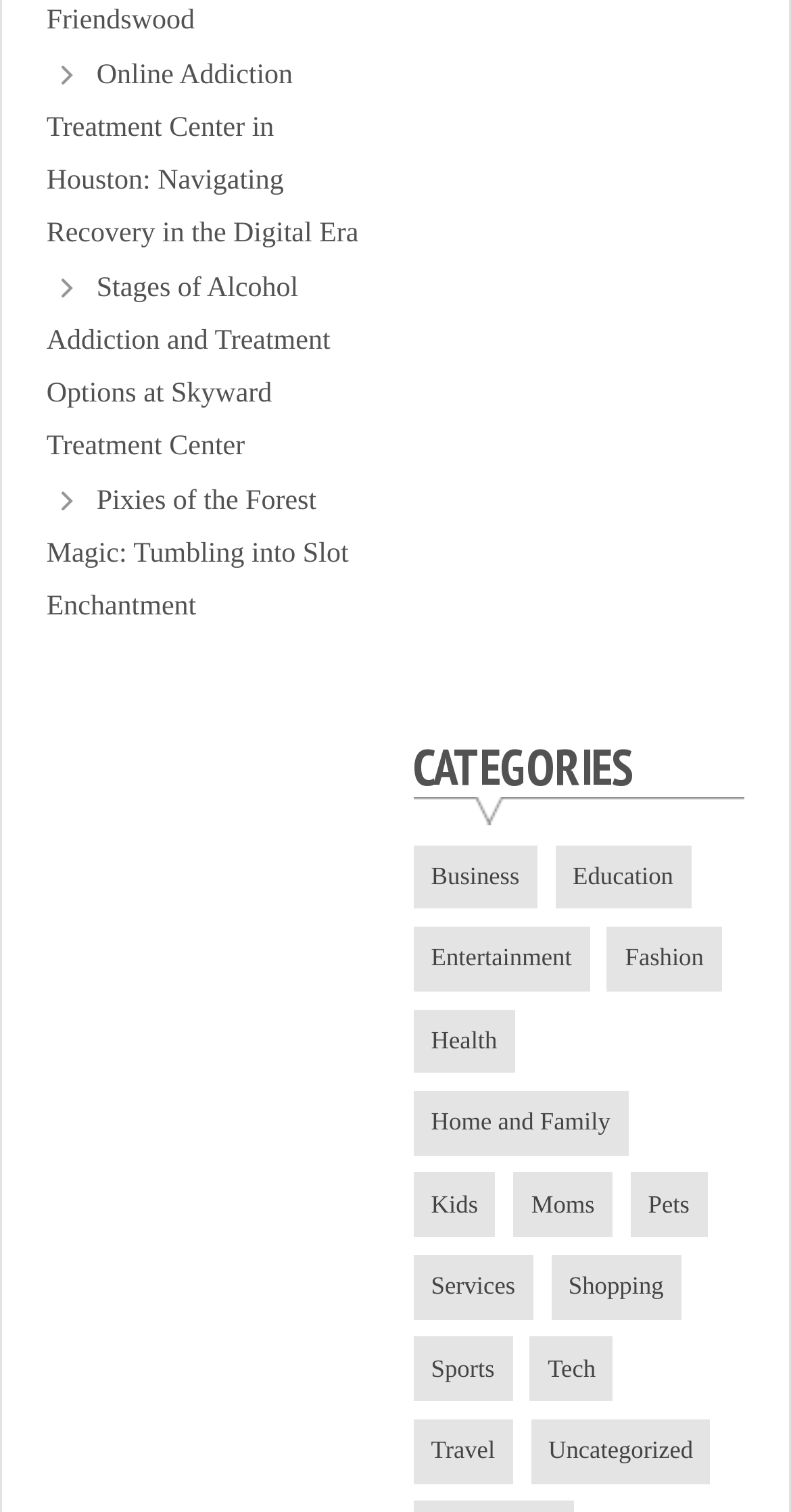How many categories are listed on the webpage?
Based on the visual, give a brief answer using one word or a short phrase.

17